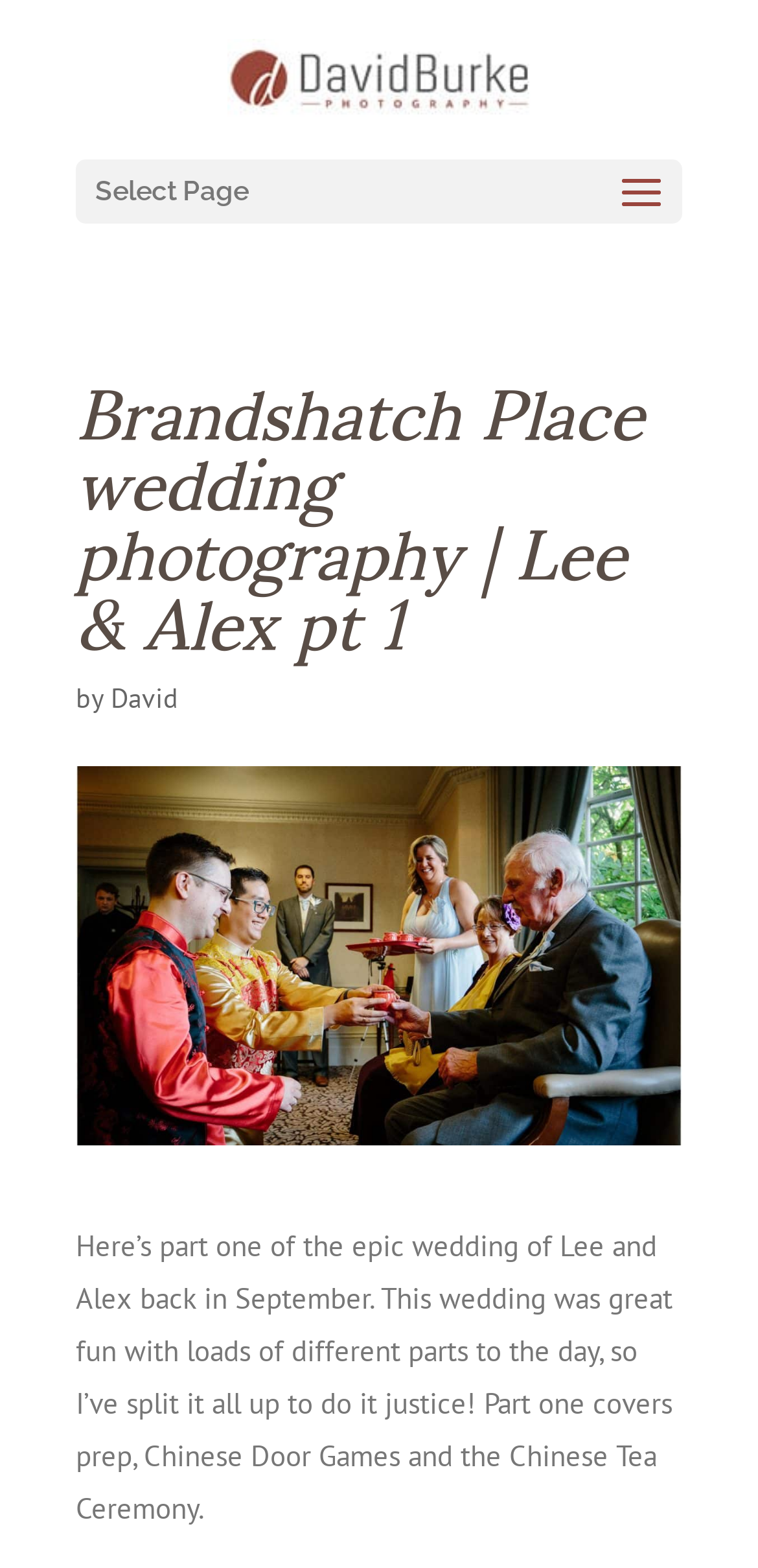Reply to the question with a brief word or phrase: What is the photographer's name?

David Burke